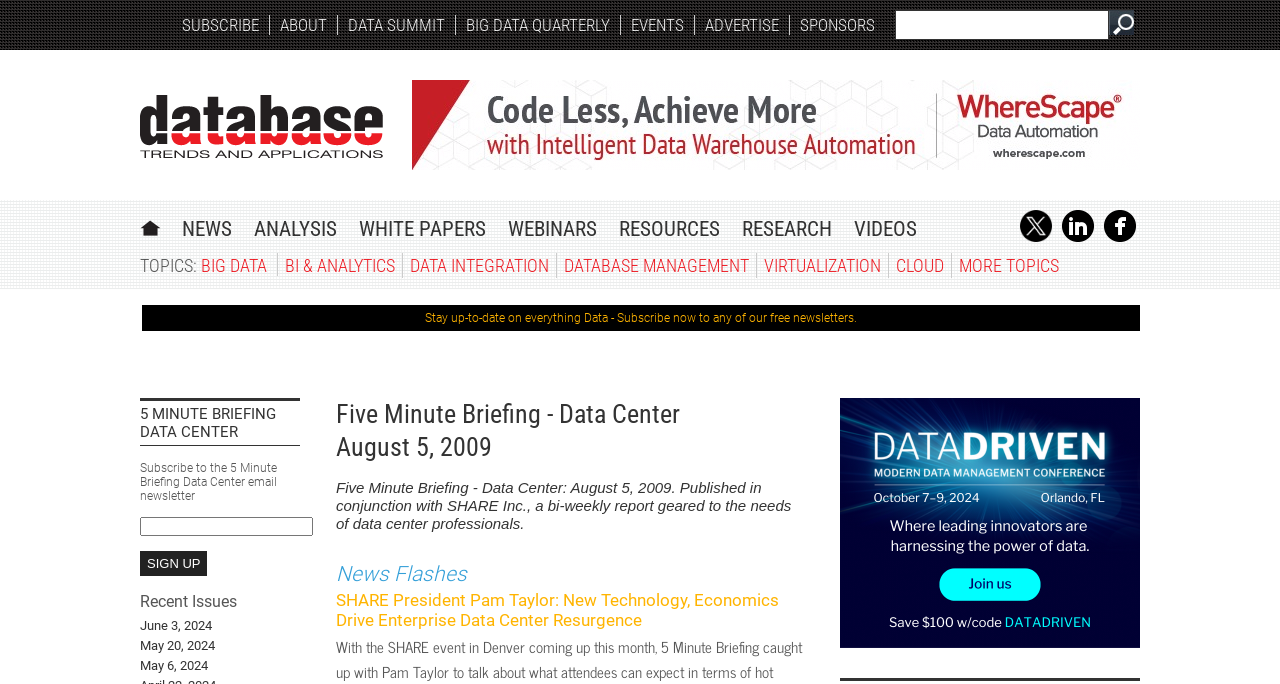What is the name of the newsletter?
Answer the question based on the image using a single word or a brief phrase.

5 Minute Briefing Data Center